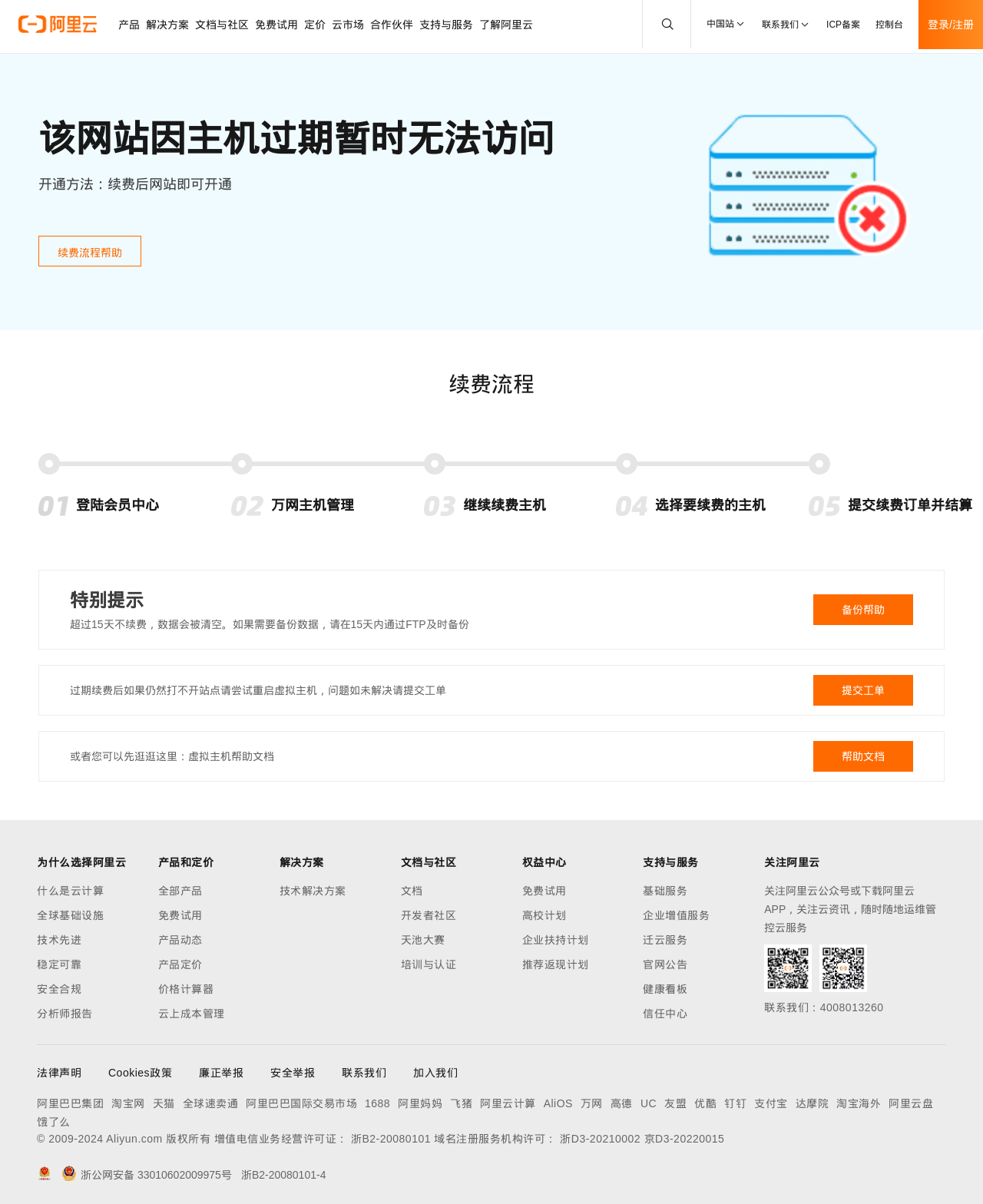What are the benefits of choosing Aliyun?
Please provide a comprehensive answer to the question based on the webpage screenshot.

The benefits of choosing Aliyun include its global infrastructure, advanced technology, stability, security, and compliance, as listed in the navigation section '为什么选择阿里云'.